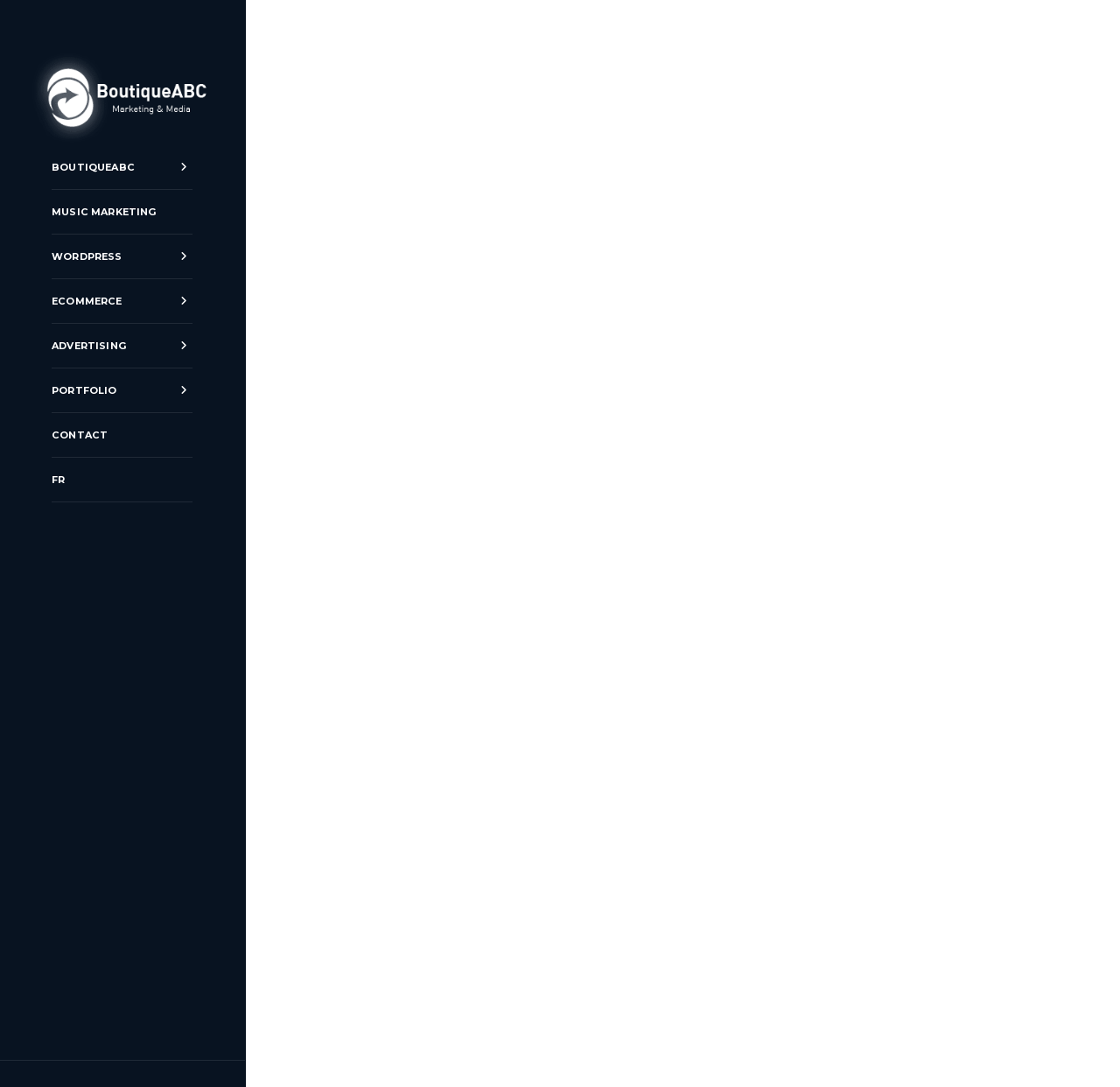Find the bounding box coordinates of the element to click in order to complete this instruction: "visit BoutiqueABC.com homepage". The bounding box coordinates must be four float numbers between 0 and 1, denoted as [left, top, right, bottom].

[0.031, 0.04, 0.195, 0.125]